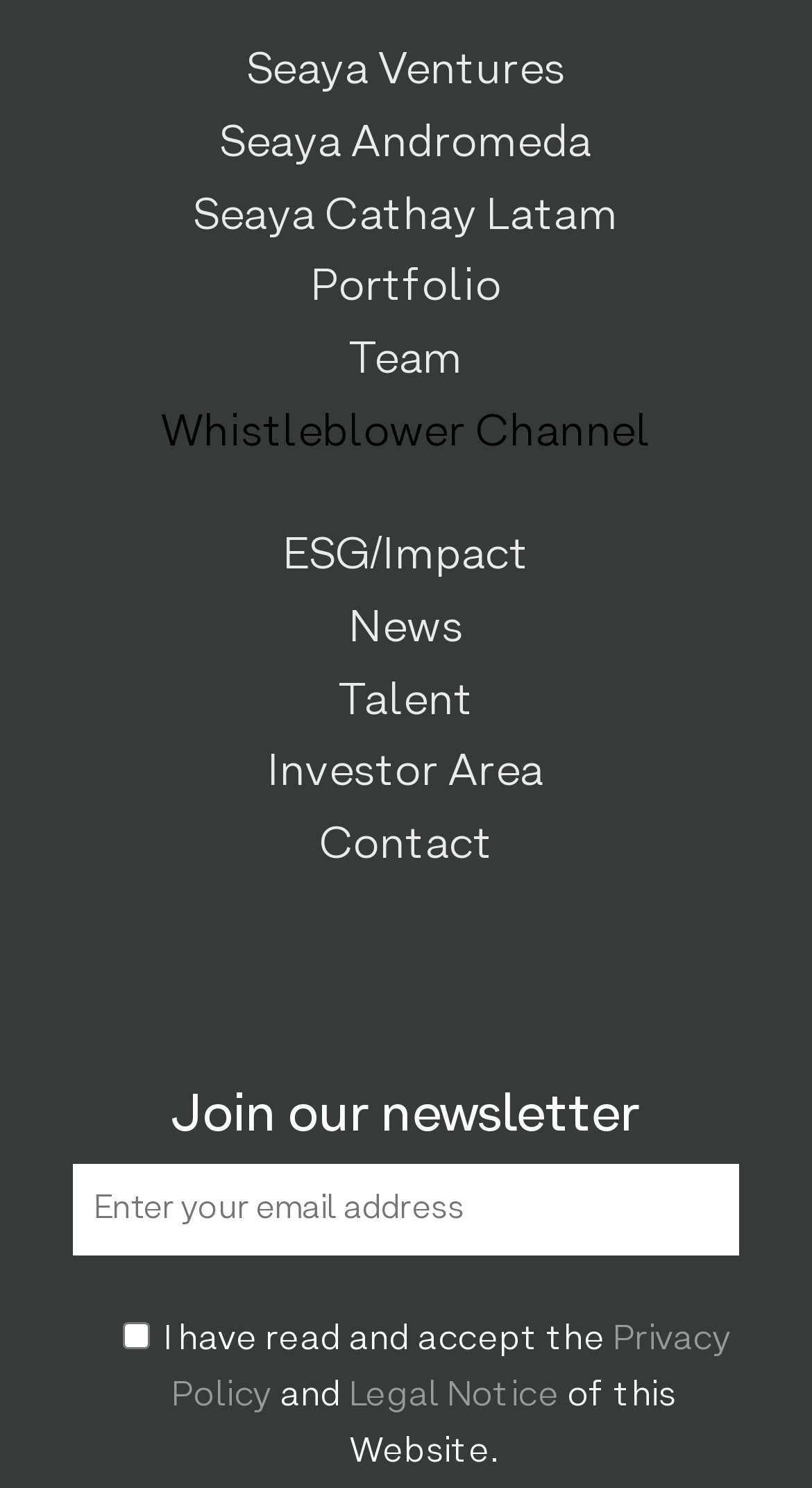Give a concise answer of one word or phrase to the question: 
What is the name of the venture capital firm?

Seaya Ventures